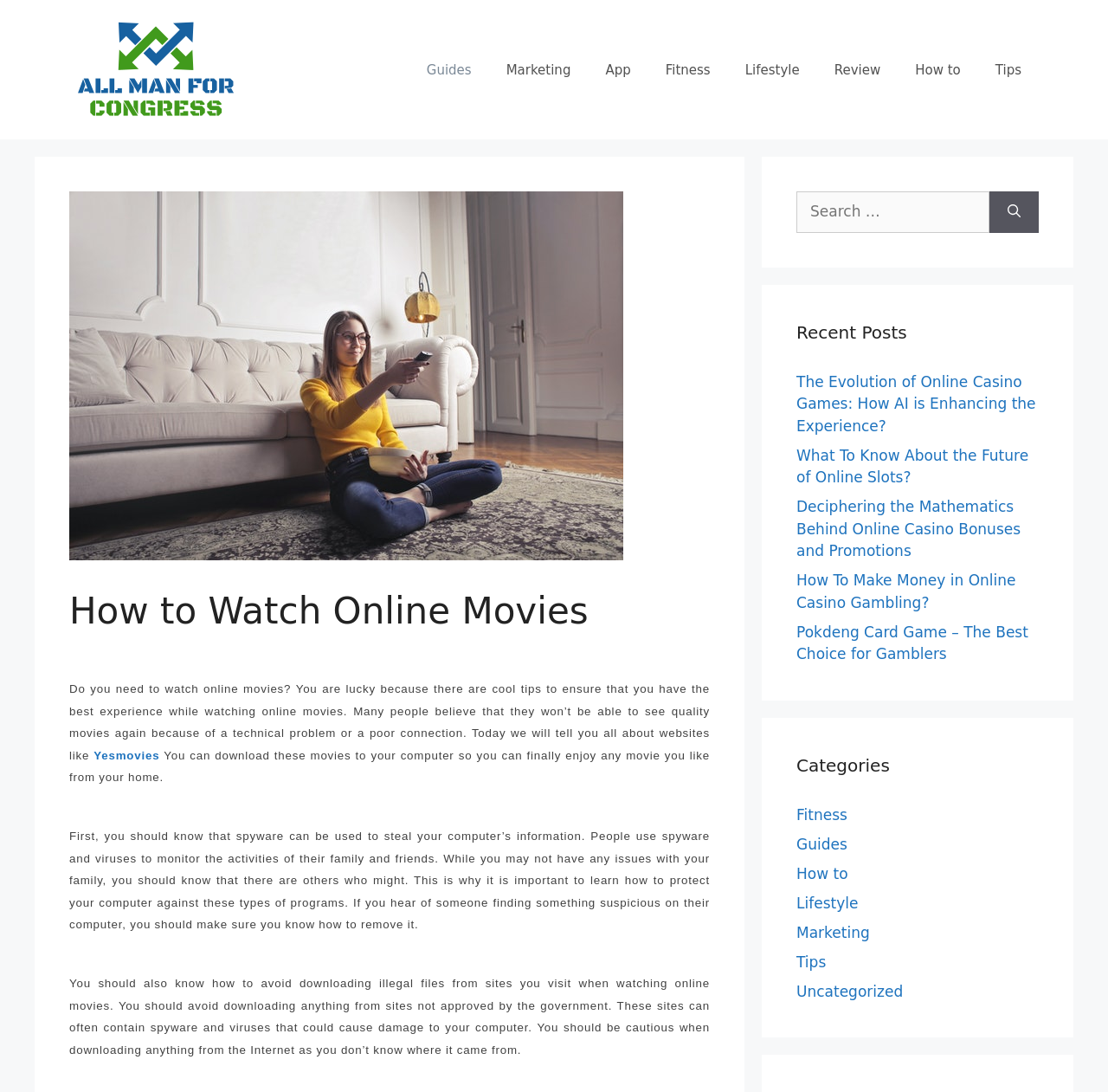Use a single word or phrase to respond to the question:
What type of websites are mentioned in the article?

Websites like Yesmovies